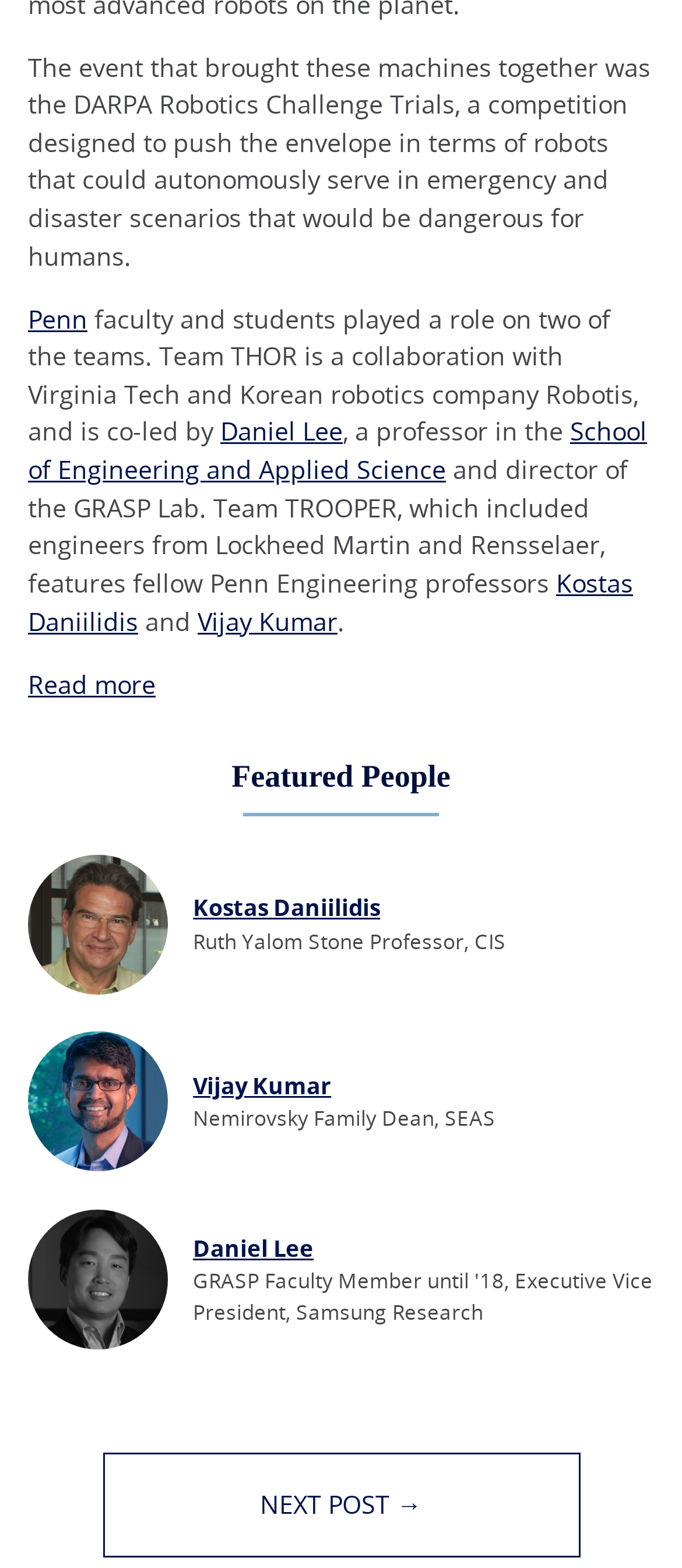Identify the bounding box coordinates of the area you need to click to perform the following instruction: "View the profile of Kostas Daniilidis".

[0.283, 0.569, 0.557, 0.589]